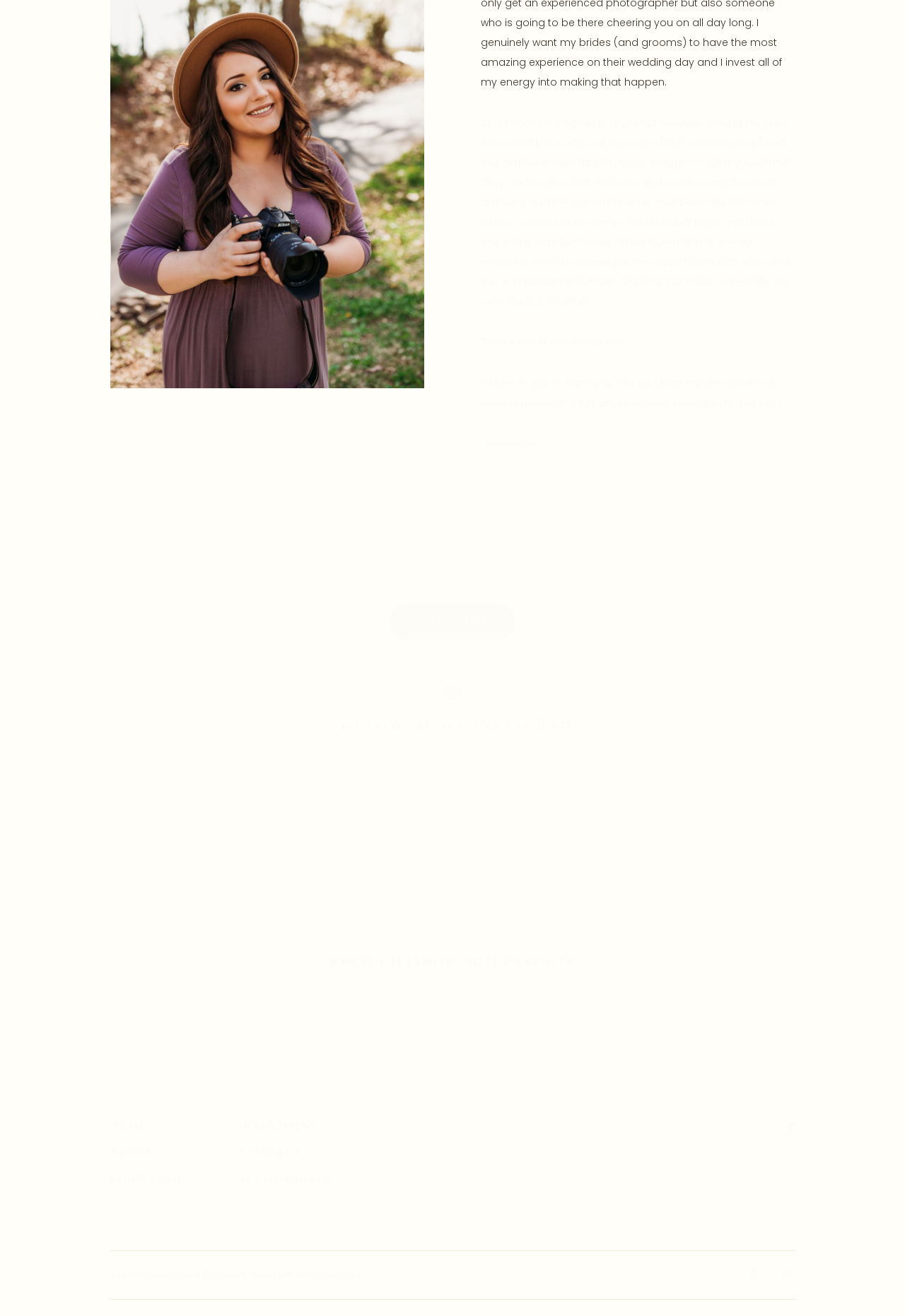Please identify the bounding box coordinates for the region that you need to click to follow this instruction: "go to home page".

[0.121, 0.846, 0.163, 0.866]